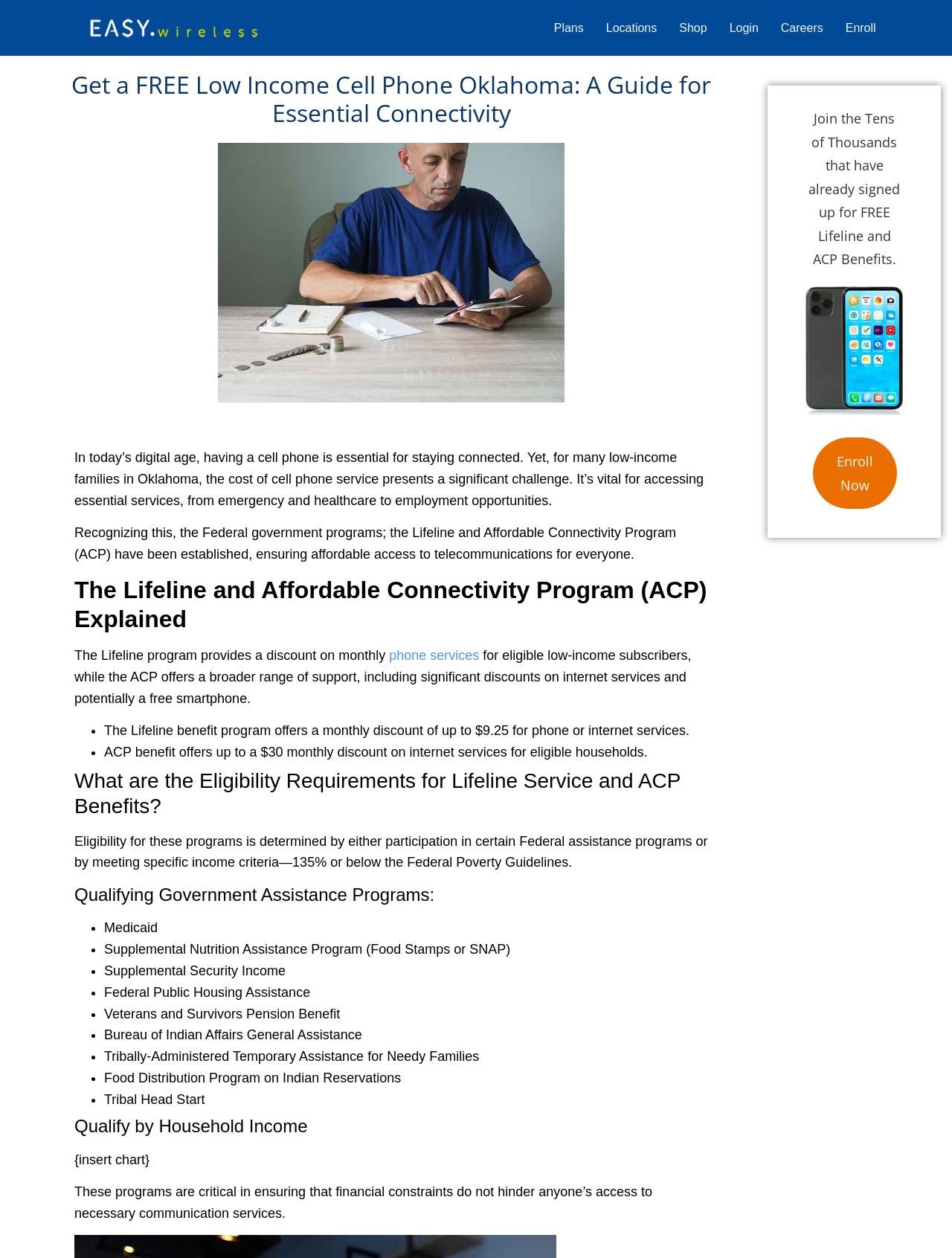Please find the bounding box coordinates of the element's region to be clicked to carry out this instruction: "Click on the 'Enroll Now' button".

[0.854, 0.348, 0.942, 0.405]